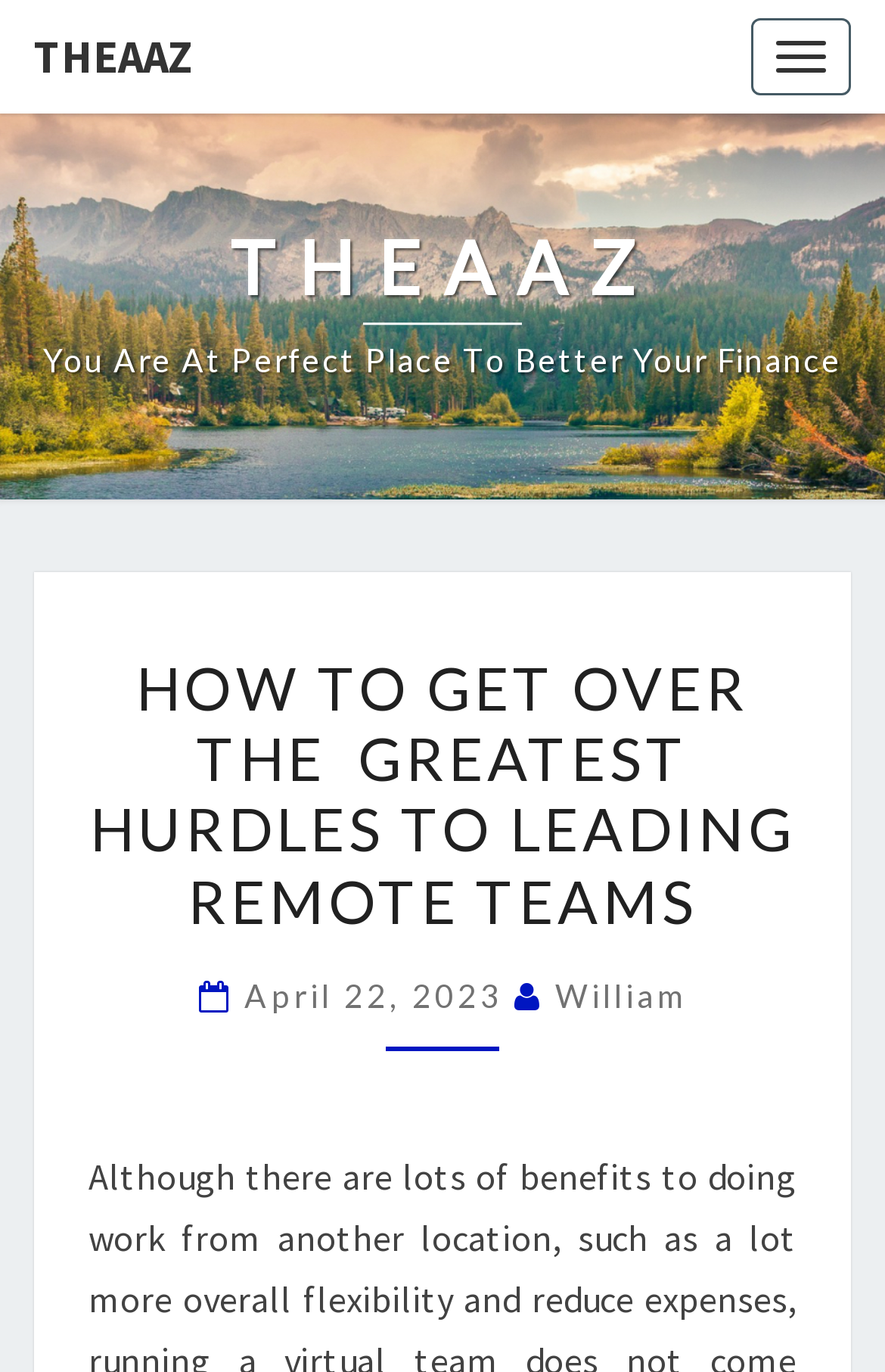Based on the image, please elaborate on the answer to the following question:
What is the date of the article?

I found the date of the article by looking at the subheading below the main title, which contains the text 'April 22, 2023' along with the author's name.